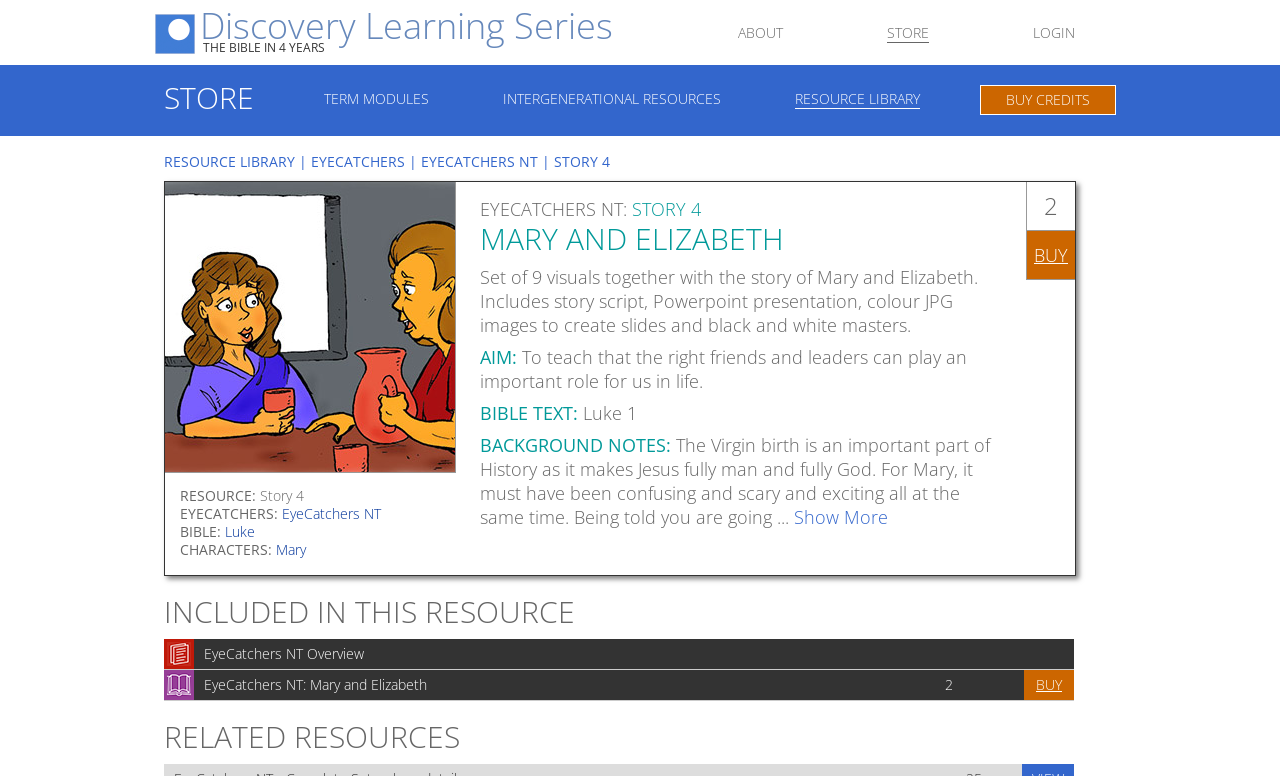Refer to the image and answer the question with as much detail as possible: What is the Bible text for this story?

The Bible text for this story can be found in the static text 'Luke 1'. This text is located under the heading 'BIBLE TEXT:' and clearly states the Bible text for the story.